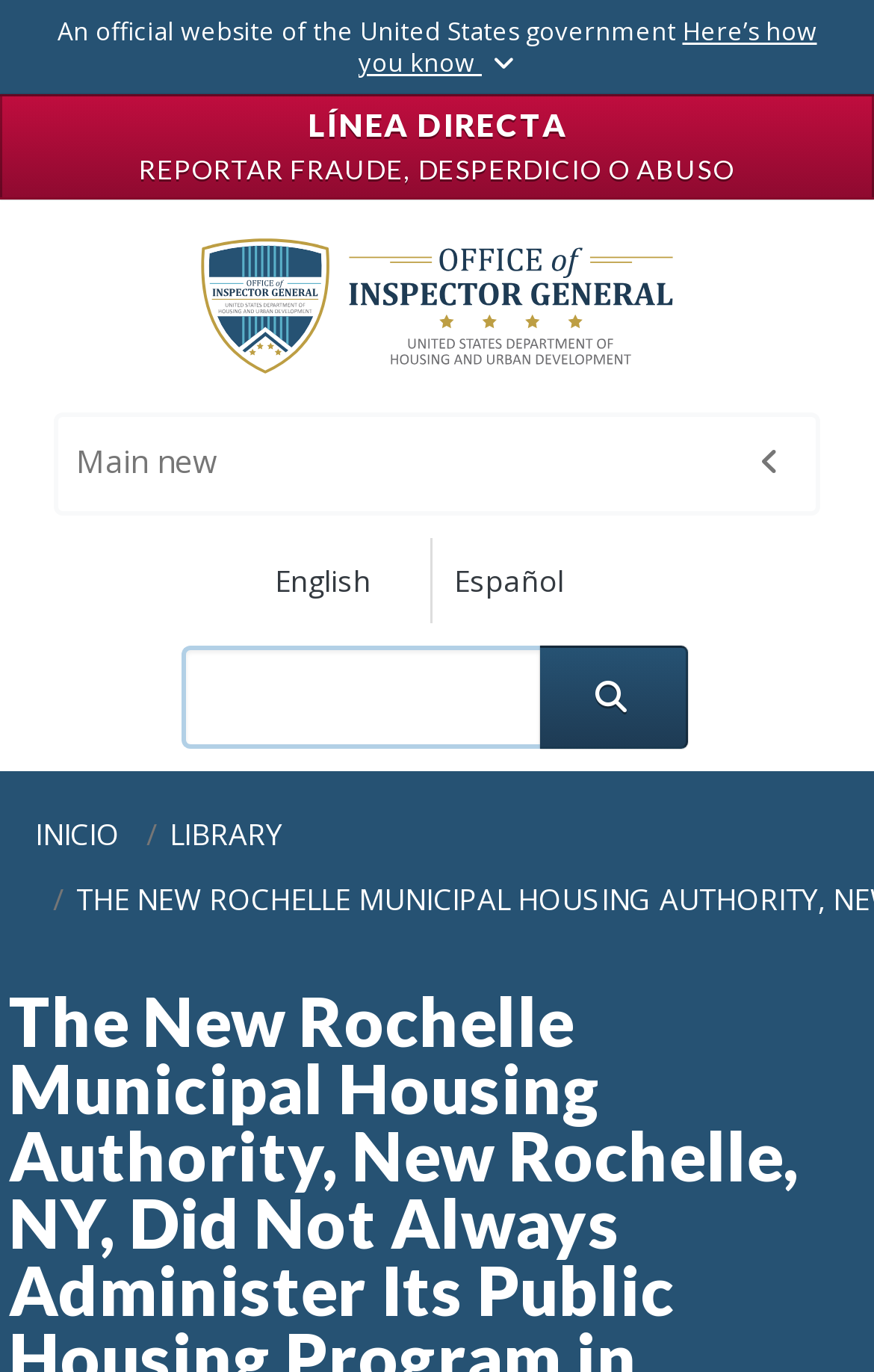Given the content of the image, can you provide a detailed answer to the question?
What is the function of the 'REPORTAR FRAUDE, DESPERDICIO O ABUSO' link?

The link 'REPORTAR FRAUDE, DESPERDICIO O ABUSO' is located at the top right corner of the webpage, and its text suggests that it is related to reporting fraud, waste, or abuse. This implies that the function of the link is to allow users to report such incidents.